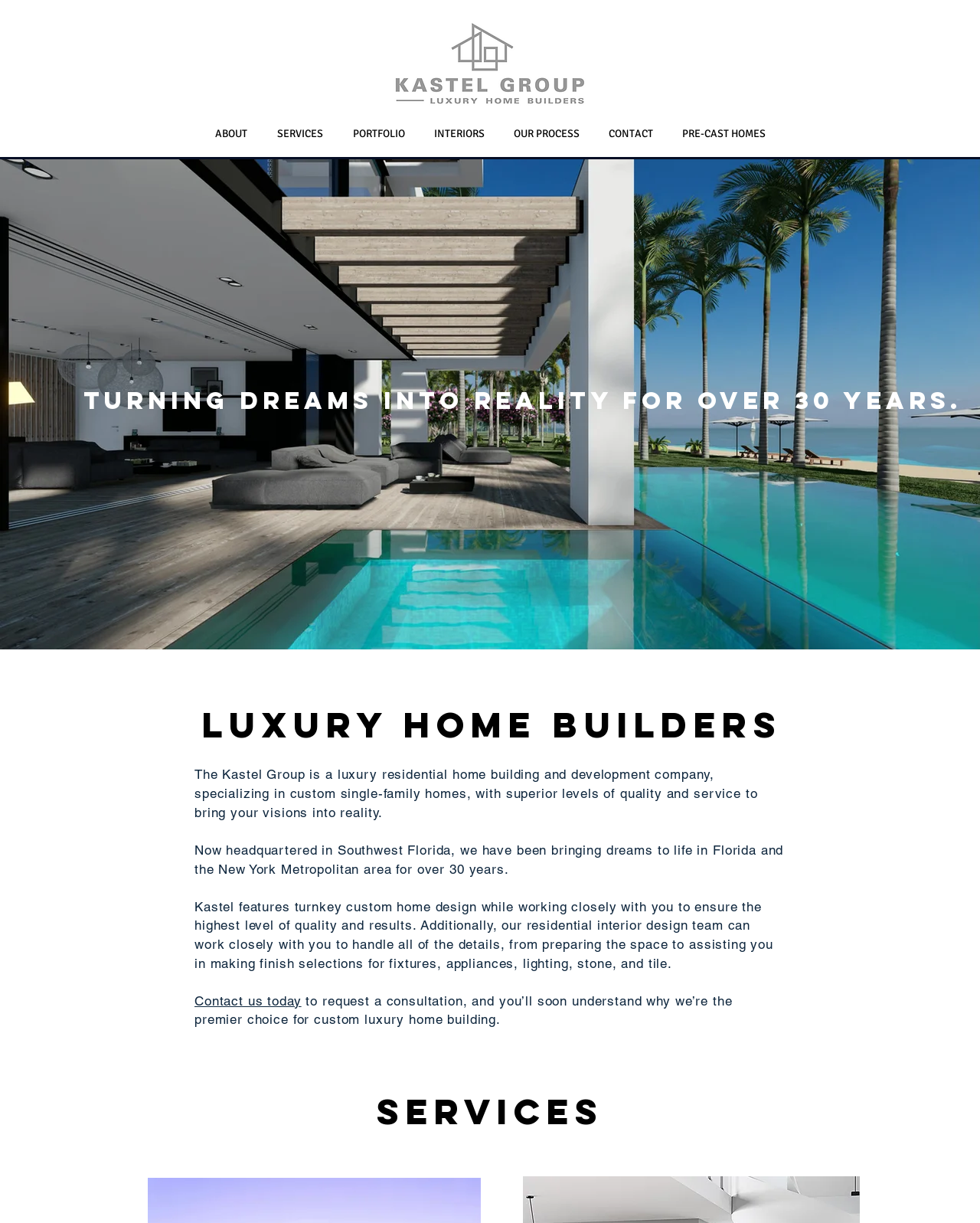Please determine the bounding box coordinates of the element's region to click for the following instruction: "Click the ABOUT link".

[0.204, 0.097, 0.267, 0.122]